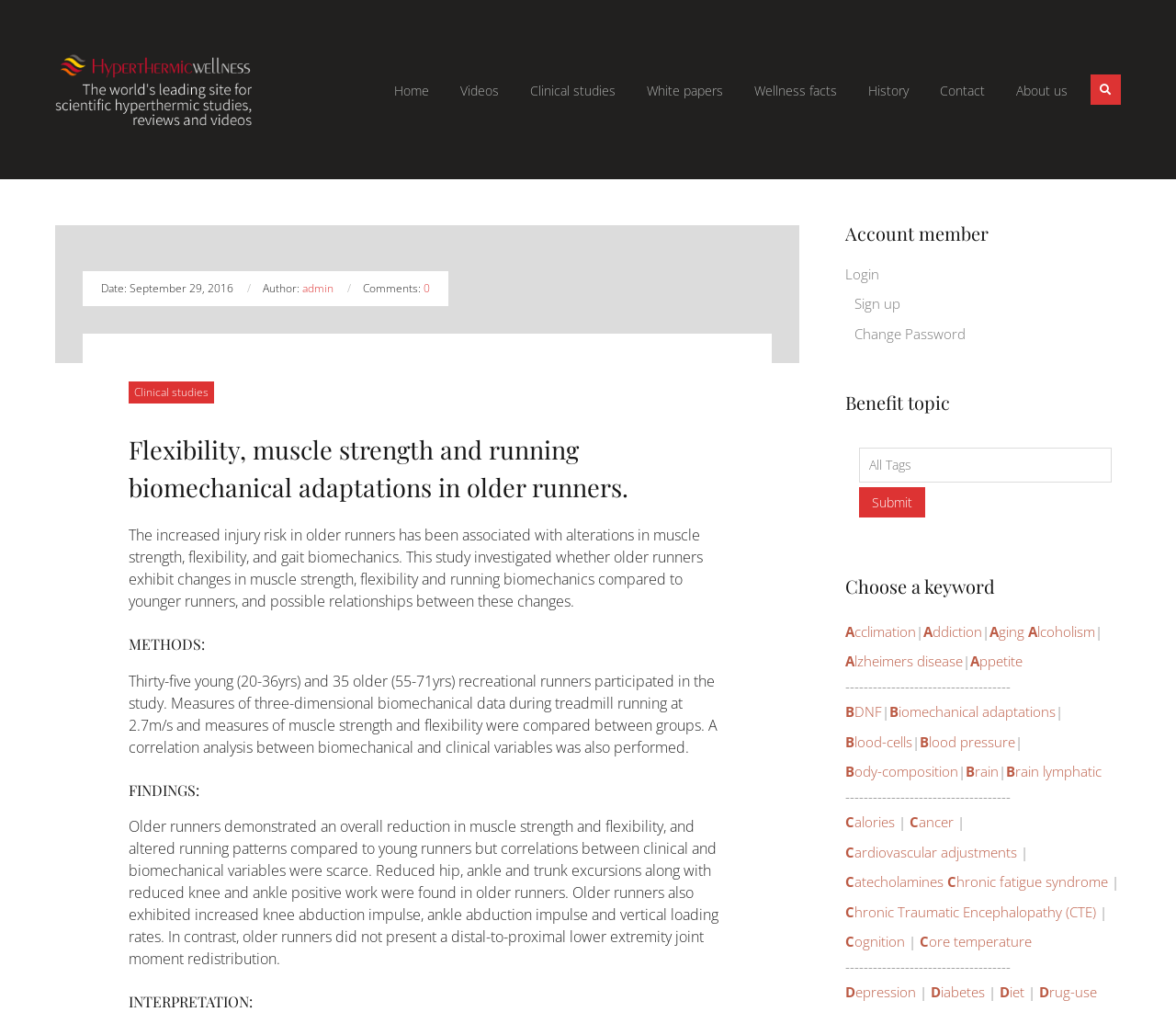Generate a comprehensive caption for the webpage you are viewing.

This webpage is about a clinical study on flexibility, muscle strength, and running biomechanical adaptations in older runners. At the top left corner, there is a site logo, and next to it, there are several links to navigate to different sections of the website, including Home, Videos, Clinical studies, White papers, Wellness facts, History, Contact, and About us. On the top right corner, there is a button to show a search engine.

Below the navigation links, there is a section with information about the article, including the date it was published (September 29, 2016), the author (admin), and the number of comments (0). There is also a link to the category of Clinical studies.

The main content of the webpage is divided into several sections. The first section is the title of the study, "Flexibility, muscle strength and running biomechanical adaptations in older runners." Below the title, there is a brief summary of the study, which investigates the changes in muscle strength, flexibility, and running biomechanics in older runners compared to younger runners.

The next section is labeled "METHODS," which describes the methodology used in the study, including the participants, measures of biomechanical data, and muscle strength and flexibility tests.

The following section is labeled "FINDINGS," which presents the results of the study, including the differences in muscle strength, flexibility, and running patterns between older and younger runners.

On the right side of the webpage, there are several sections with links to related topics, including widgets, account membership, benefit topics, and keywords. The keywords section has a long list of links to various topics, including Acclimation, Addiction, Aging, Alzheimer's disease, and many others.

Overall, the webpage is a detailed presentation of a clinical study on running biomechanics in older runners, with links to related topics and resources.